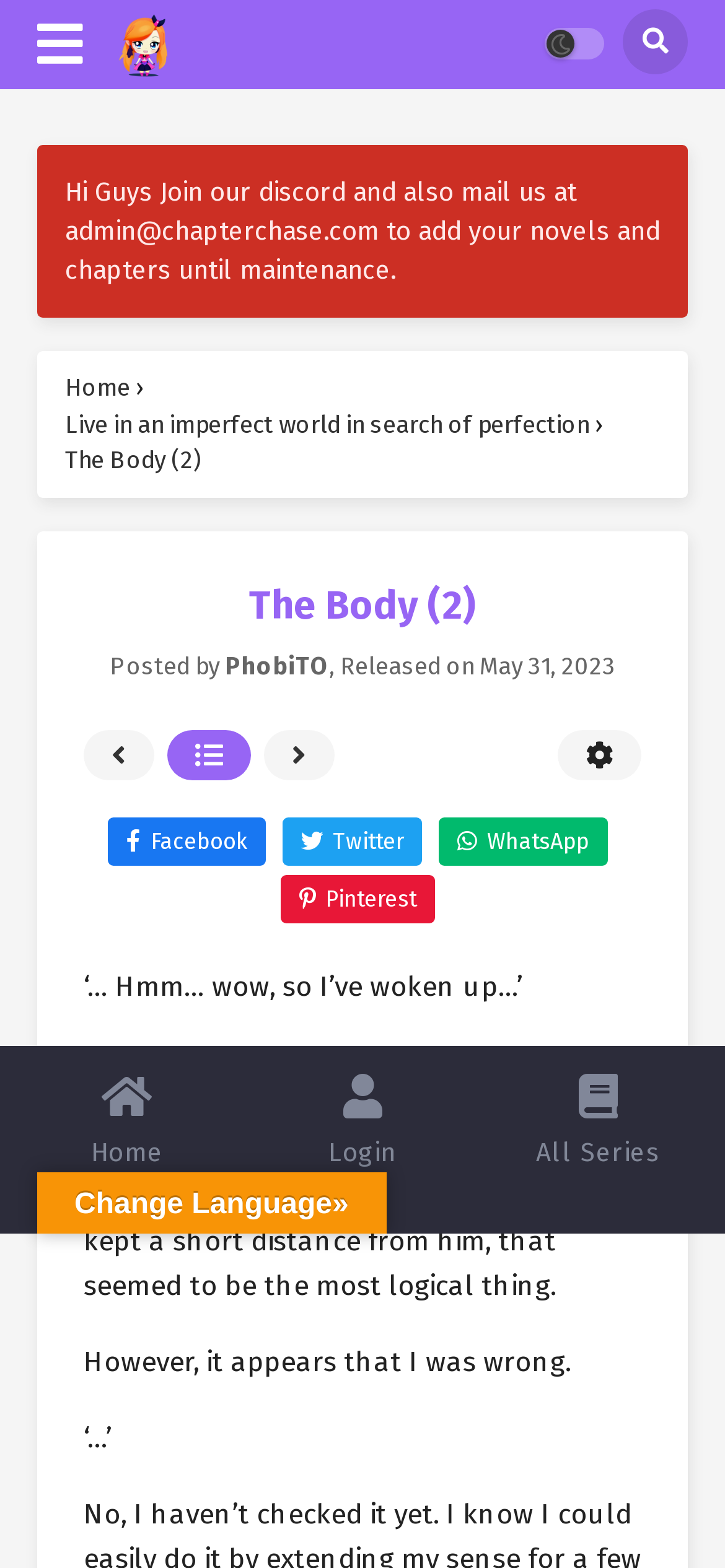Find the bounding box coordinates of the element I should click to carry out the following instruction: "Share on Facebook".

[0.149, 0.521, 0.367, 0.552]